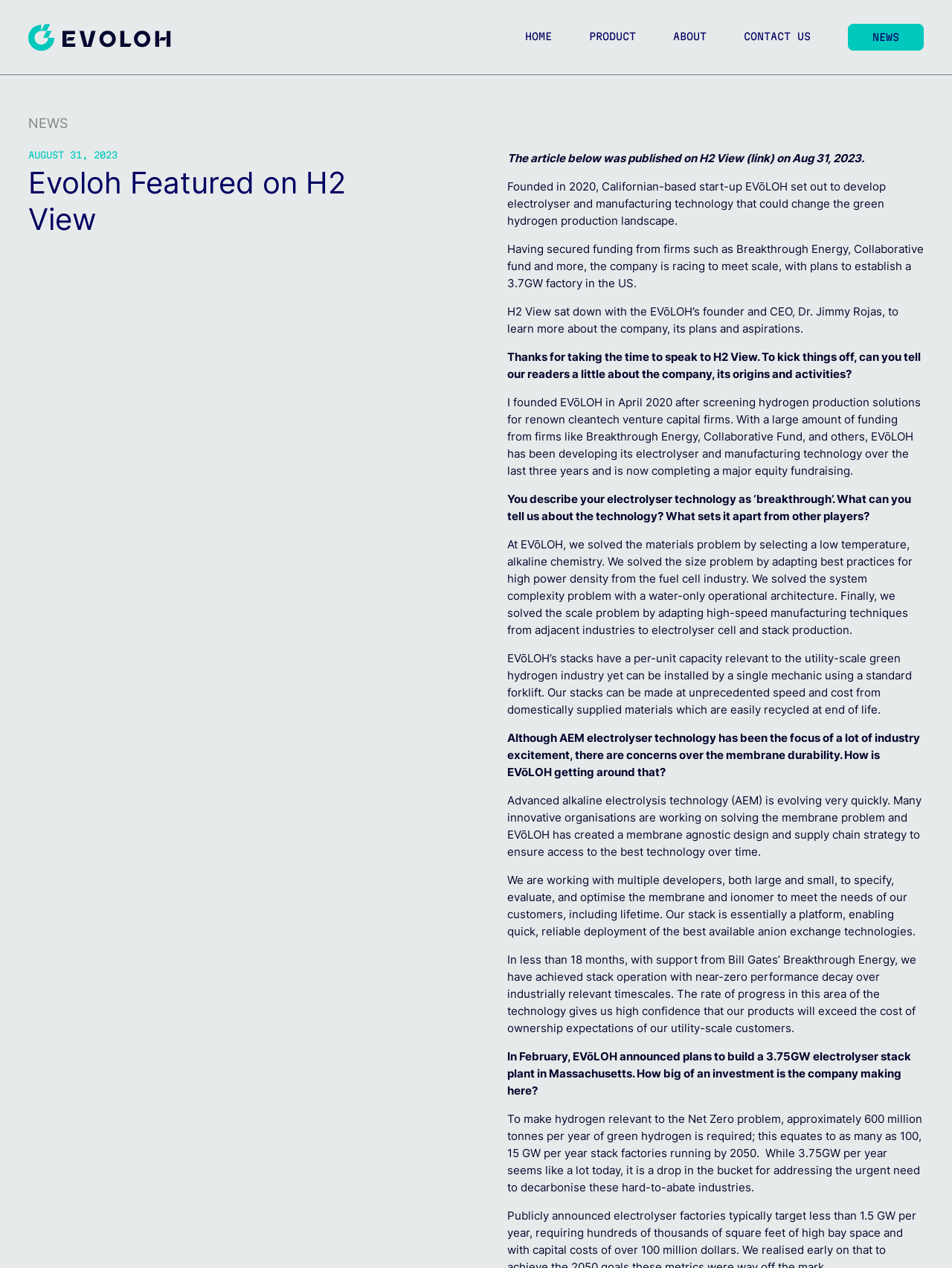Specify the bounding box coordinates of the region I need to click to perform the following instruction: "Click on the HOME link". The coordinates must be four float numbers in the range of 0 to 1, i.e., [left, top, right, bottom].

[0.551, 0.019, 0.579, 0.039]